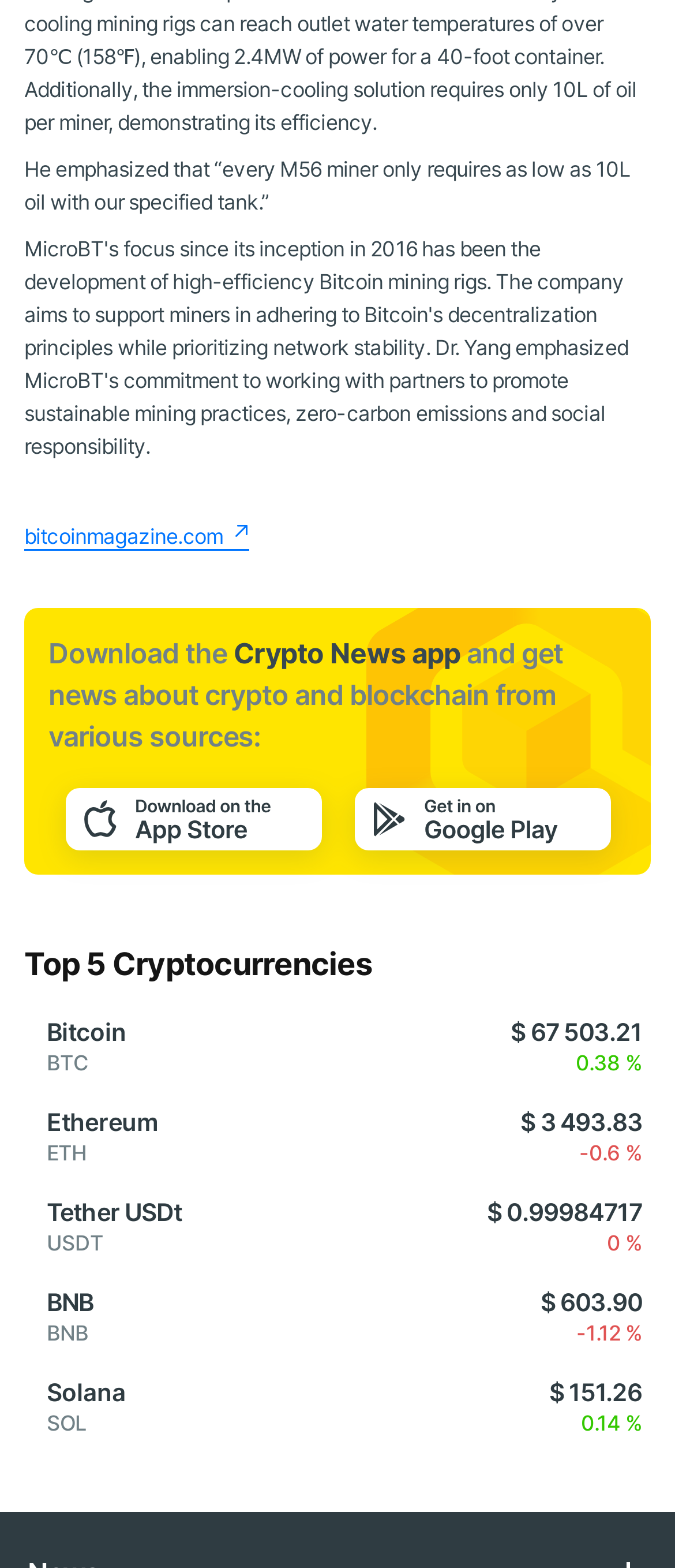Please respond to the question using a single word or phrase:
How many sources are mentioned for crypto and blockchain news?

various sources